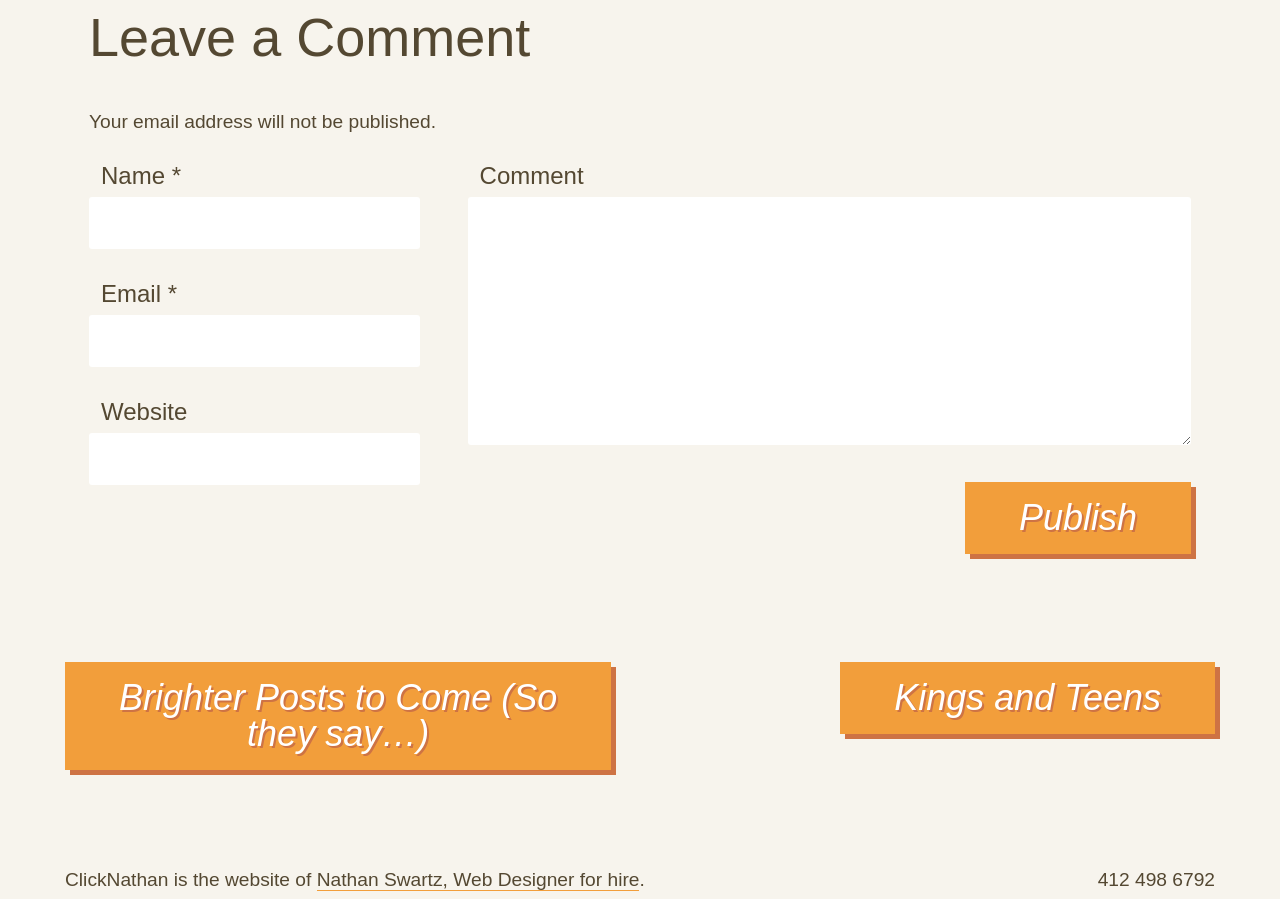Extract the bounding box coordinates for the described element: "Click Here". The coordinates should be represented as four float numbers between 0 and 1: [left, top, right, bottom].

None